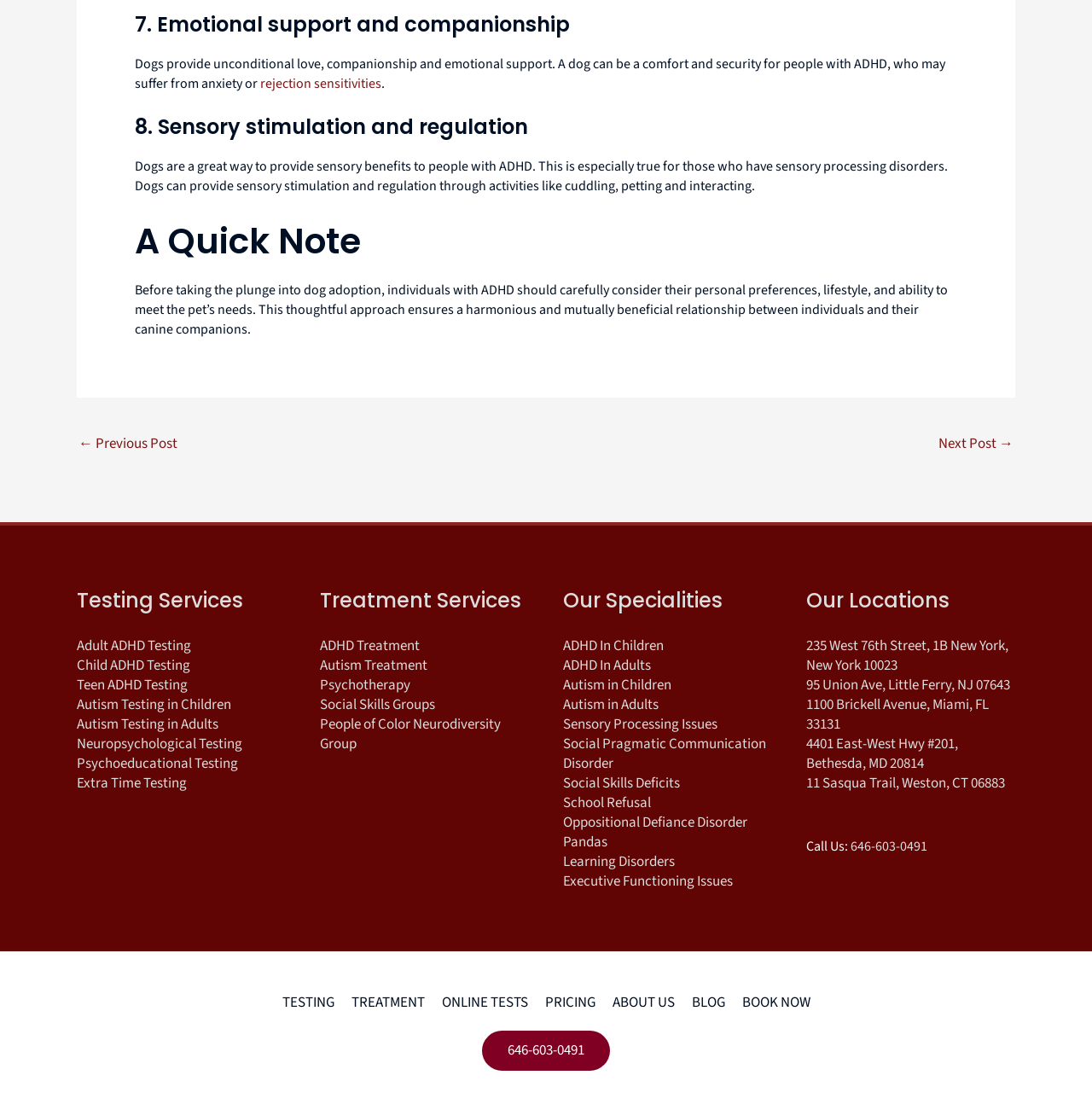Respond with a single word or phrase to the following question:
What is the address of the New York location?

235 West 76th Street, 1B New York, New York 10023